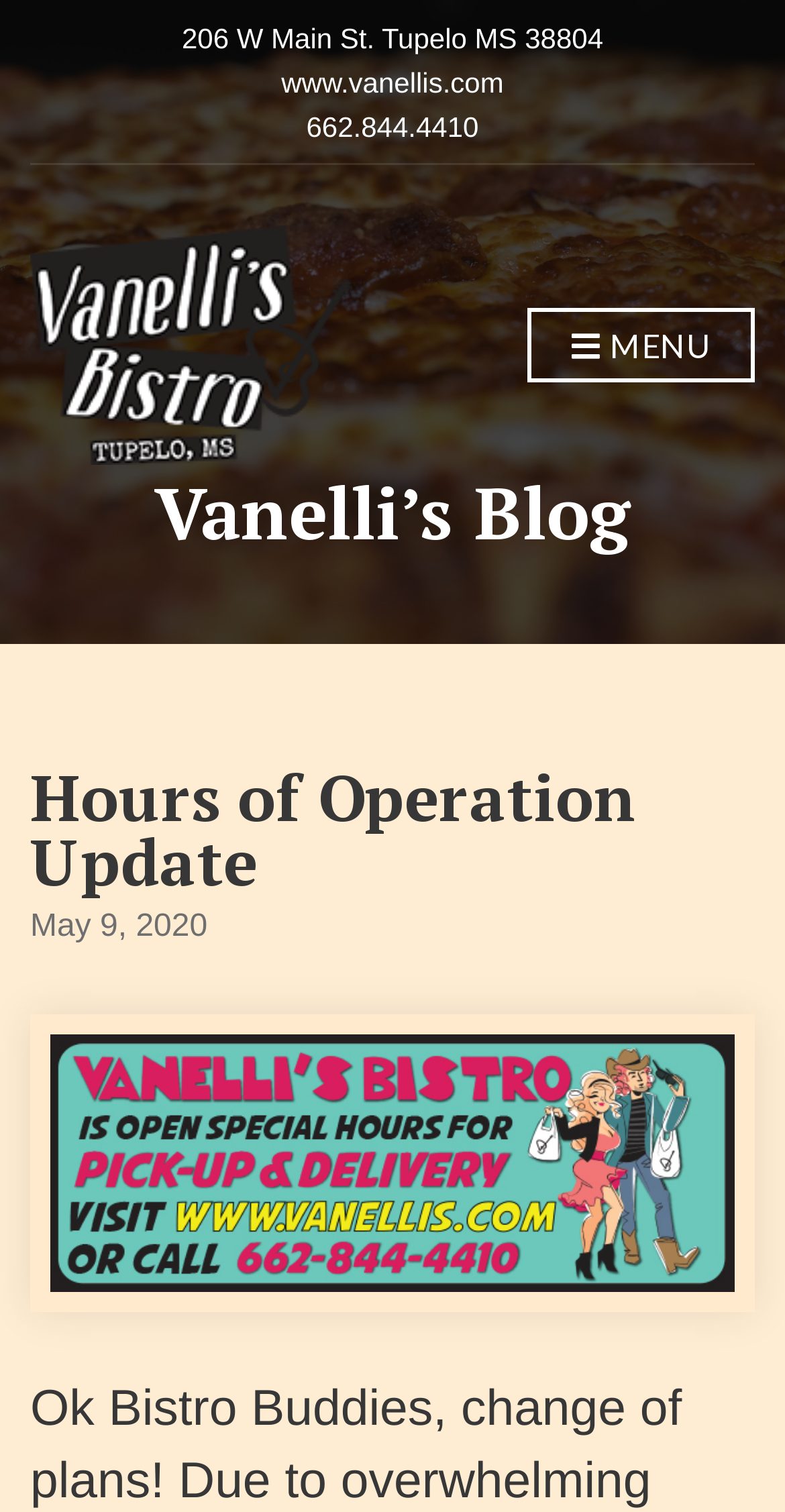What is the date of the hours of operation update?
Please answer the question with a detailed response using the information from the screenshot.

I found the date by looking at the time element inside the header element, which displays the date 'May 9, 2020'.